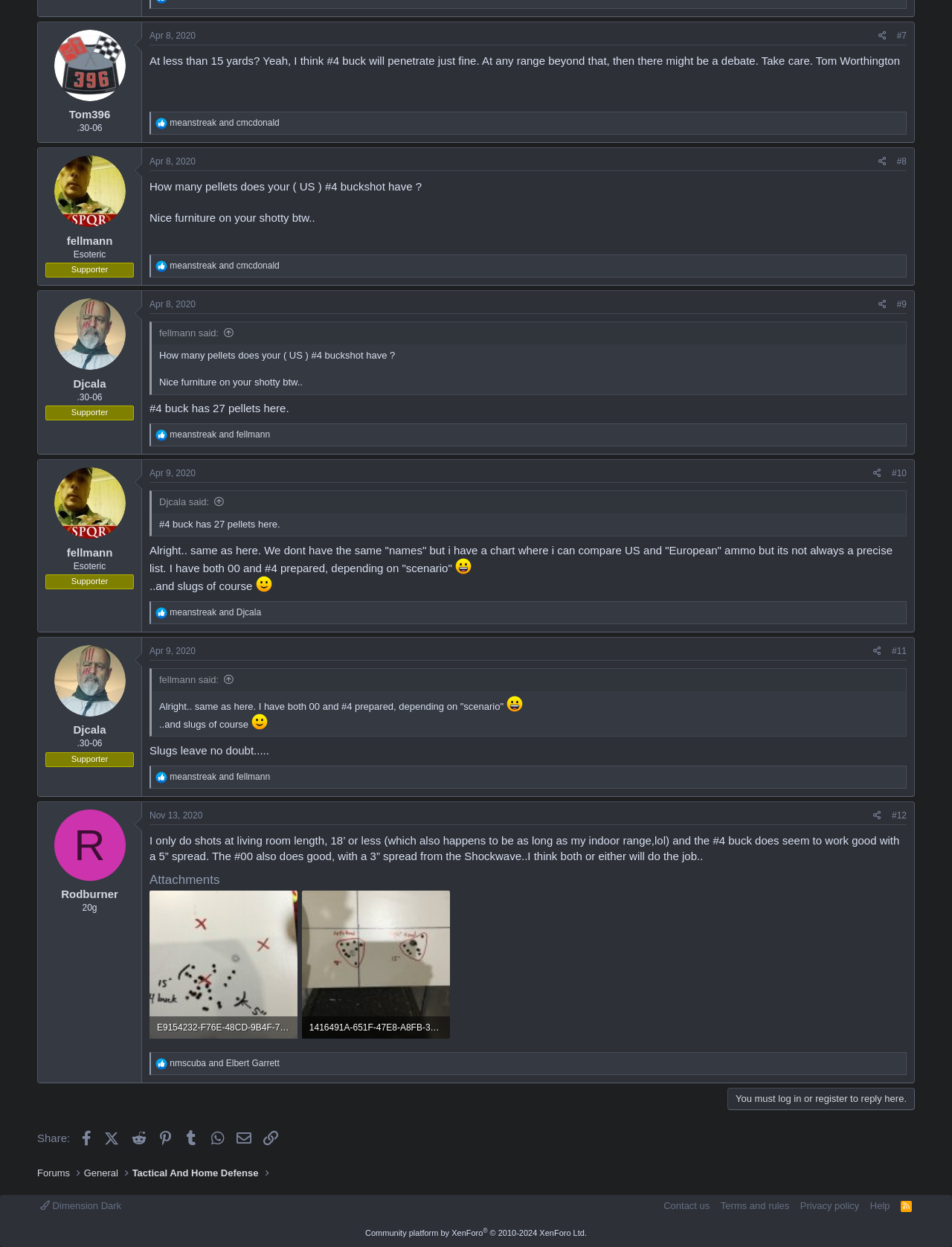Use a single word or phrase to answer the question: 
What is the topic of the discussion in the third post?

.30-06